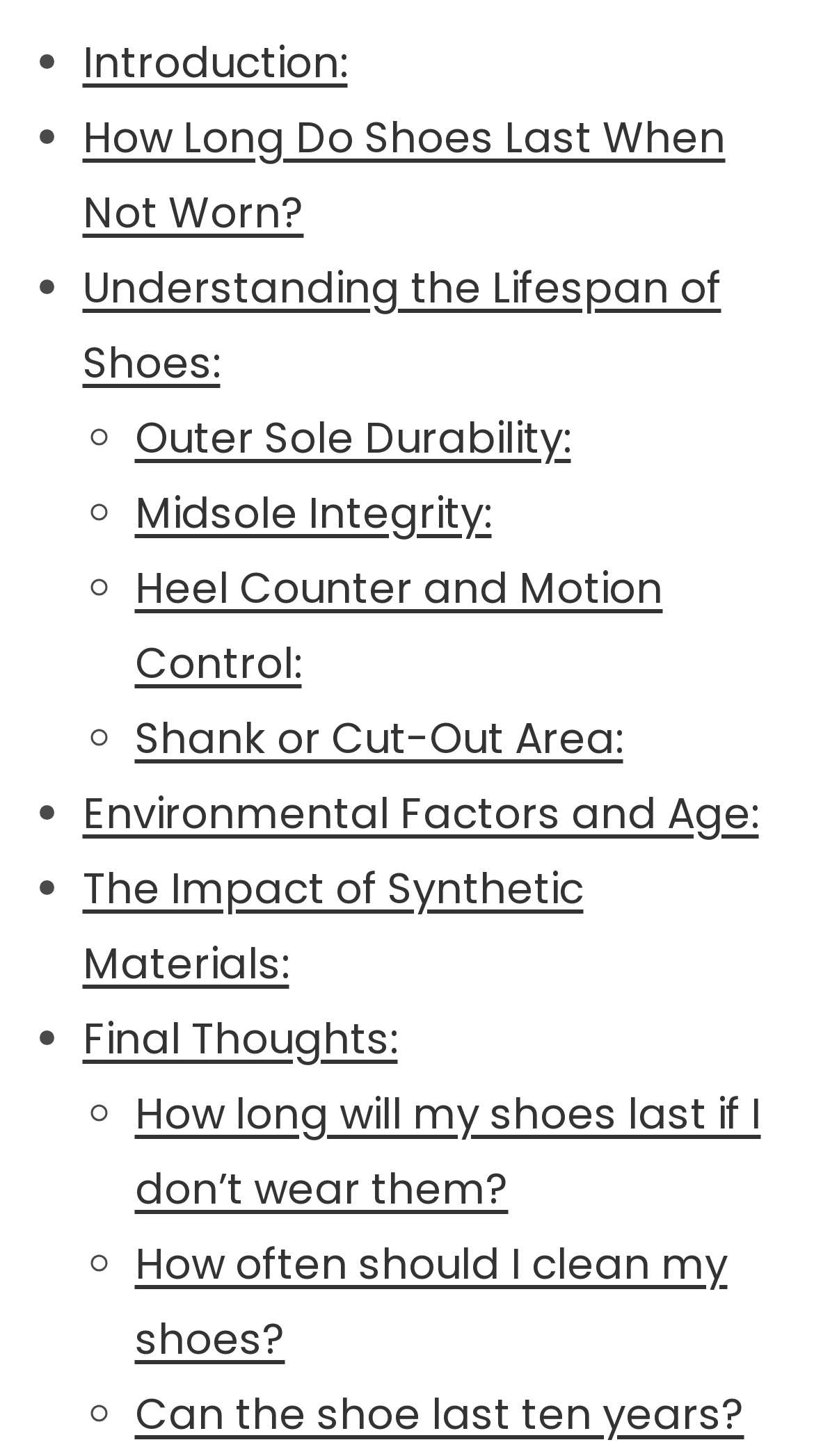Identify the bounding box coordinates of the region that should be clicked to execute the following instruction: "Learn about Outer Sole Durability:".

[0.165, 0.28, 0.701, 0.32]